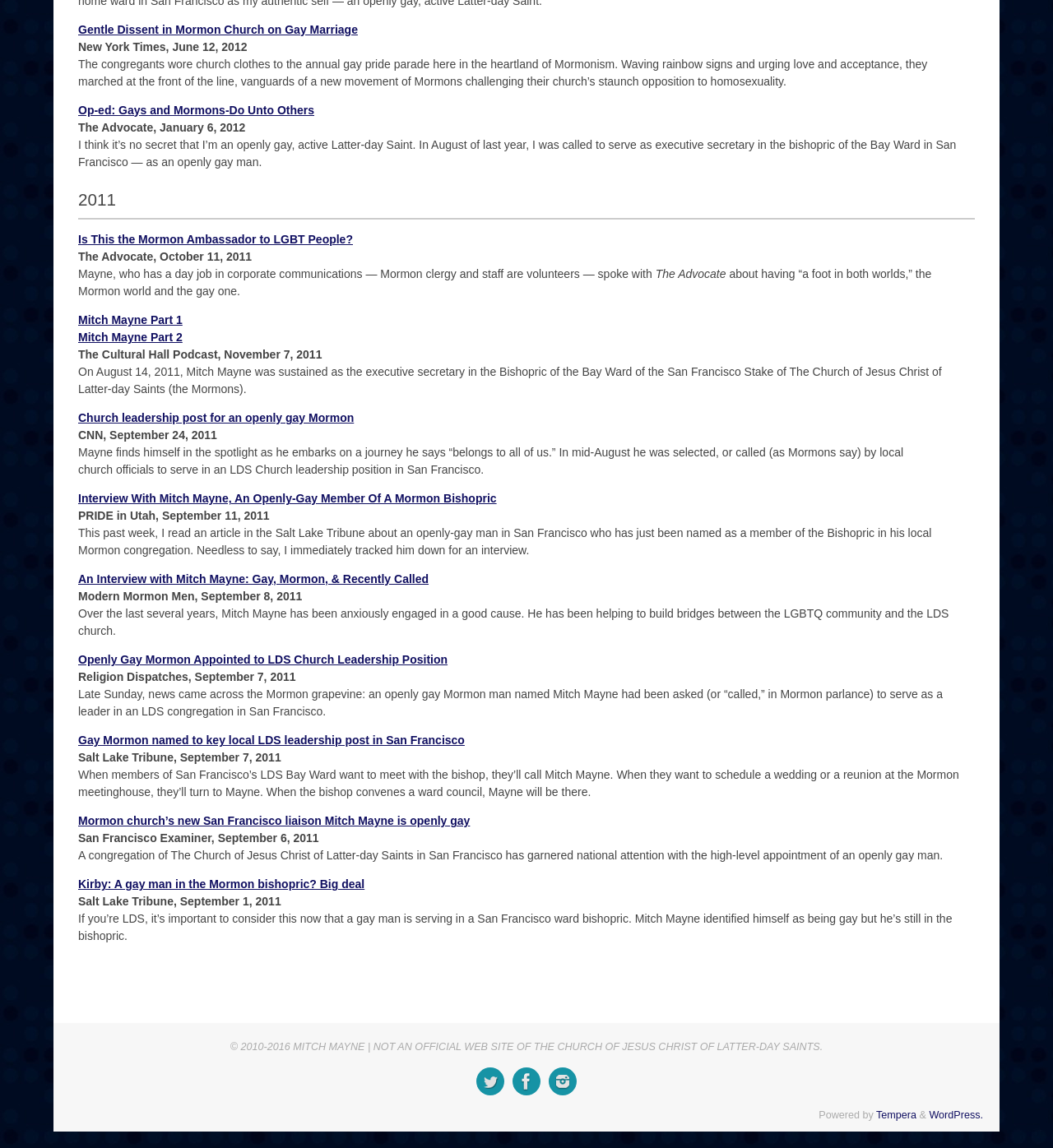Find the bounding box coordinates for the HTML element described as: "Mitch Mayne Part 2". The coordinates should consist of four float values between 0 and 1, i.e., [left, top, right, bottom].

[0.074, 0.288, 0.173, 0.3]